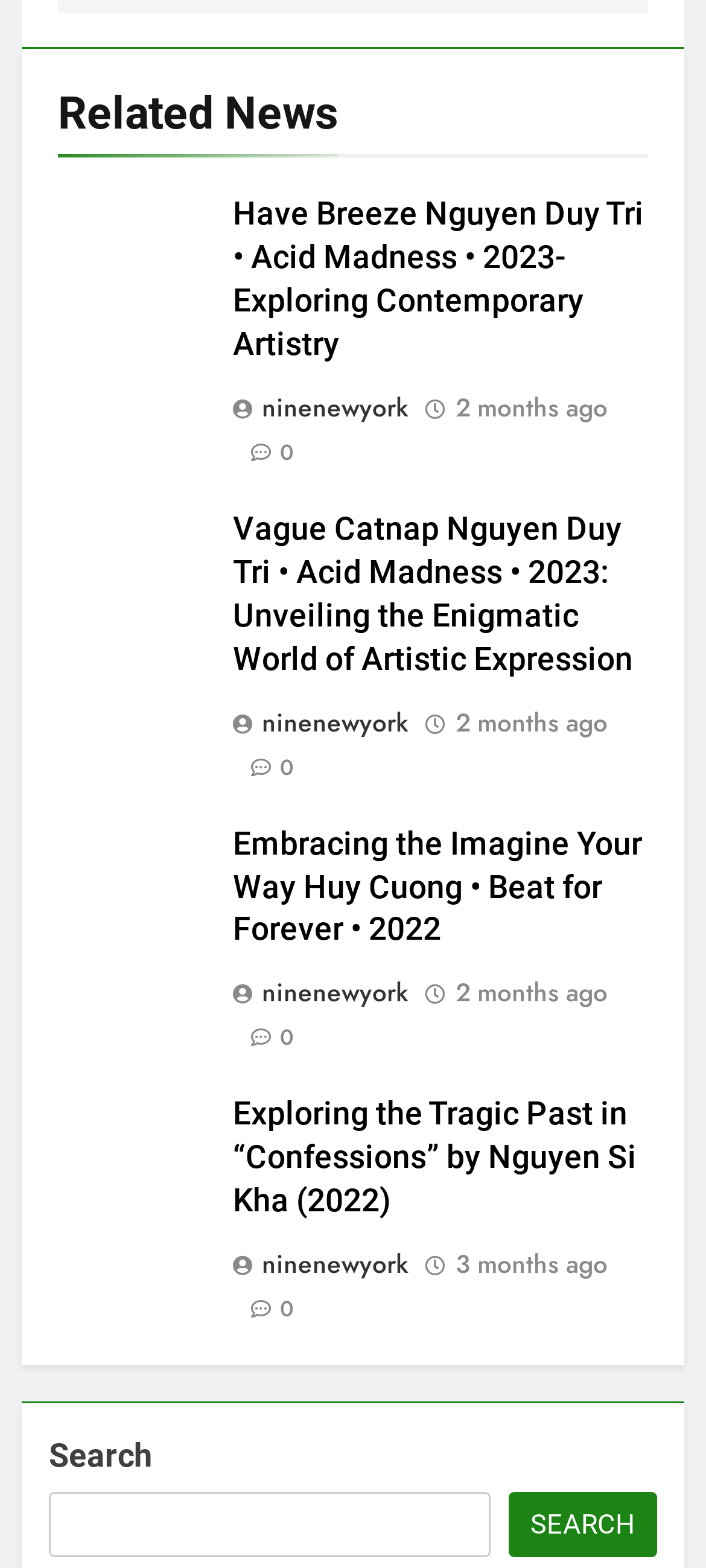Please indicate the bounding box coordinates of the element's region to be clicked to achieve the instruction: "View Vague Catnap Nguyen Duy Tri • Acid Madness • 2023". Provide the coordinates as four float numbers between 0 and 1, i.e., [left, top, right, bottom].

[0.329, 0.326, 0.896, 0.432]